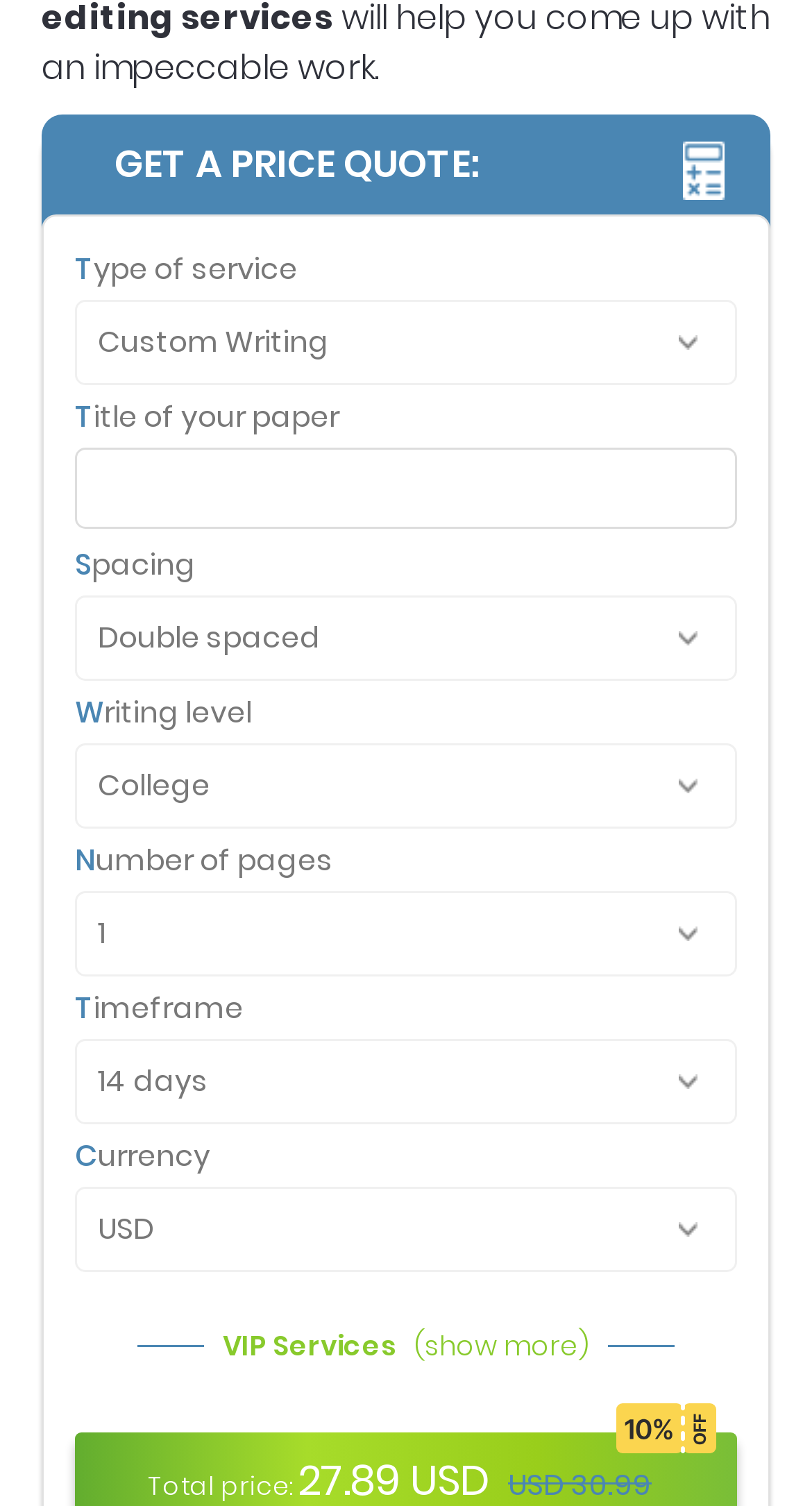Answer the question using only a single word or phrase: 
What is the purpose of this webpage?

Get a price quote